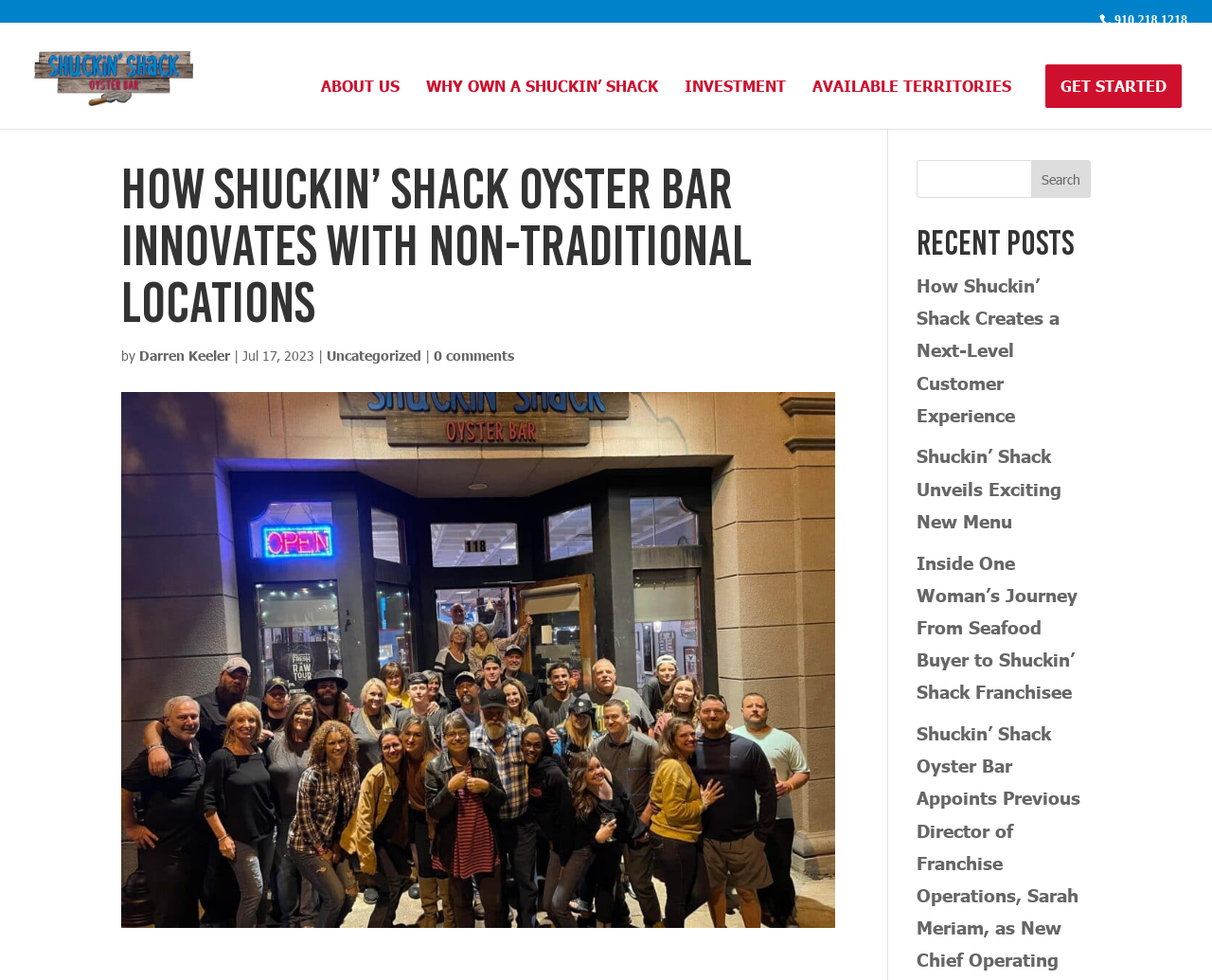Generate a comprehensive caption for the webpage you are viewing.

This webpage is about Shuckin' Shack Oyster Bar, a brand that offers non-traditional dining experiences. At the top right corner, there is a phone number "910.218.1218" displayed. Below it, there is a logo of Shuckin' Shack Oyster Bar, which is an image linked to the brand's homepage. 

On the top navigation bar, there are five links: "ABOUT US", "WHY OWN A SHUCKIN’ SHACK", "INVESTMENT", "AVAILABLE TERRITORIES", and "GET STARTED", which are evenly spaced and horizontally aligned. 

The main content of the webpage is an article titled "How Shuckin’ Shack Oyster Bar Innovates with Non-Traditional Locations", written by Darren Keeler and published on July 17, 2023. The article is categorized under "Uncategorized" and has no comments. 

On the right side of the article, there is a search bar with a "Search" button. Below the search bar, there is a section titled "Recent Posts", which lists three recent articles: "How Shuckin’ Shack Creates a Next-Level Customer Experience", "Shuckin’ Shack Unveils Exciting New Menu", and "Inside One Woman’s Journey From Seafood Buyer to Shuckin’ Shack Franchisee".